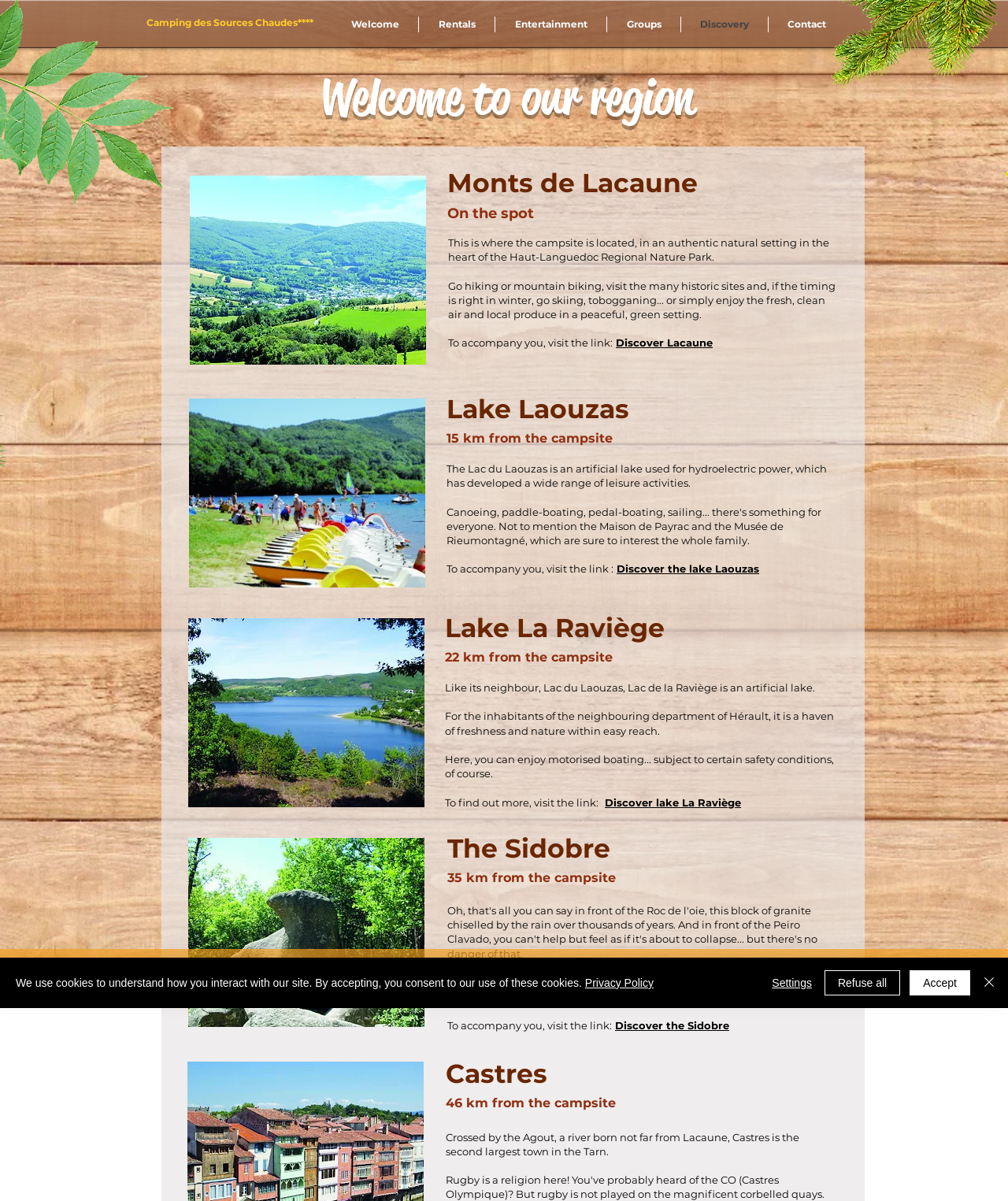Find the bounding box coordinates of the element to click in order to complete the given instruction: "Discover Lacaune."

[0.611, 0.28, 0.707, 0.291]